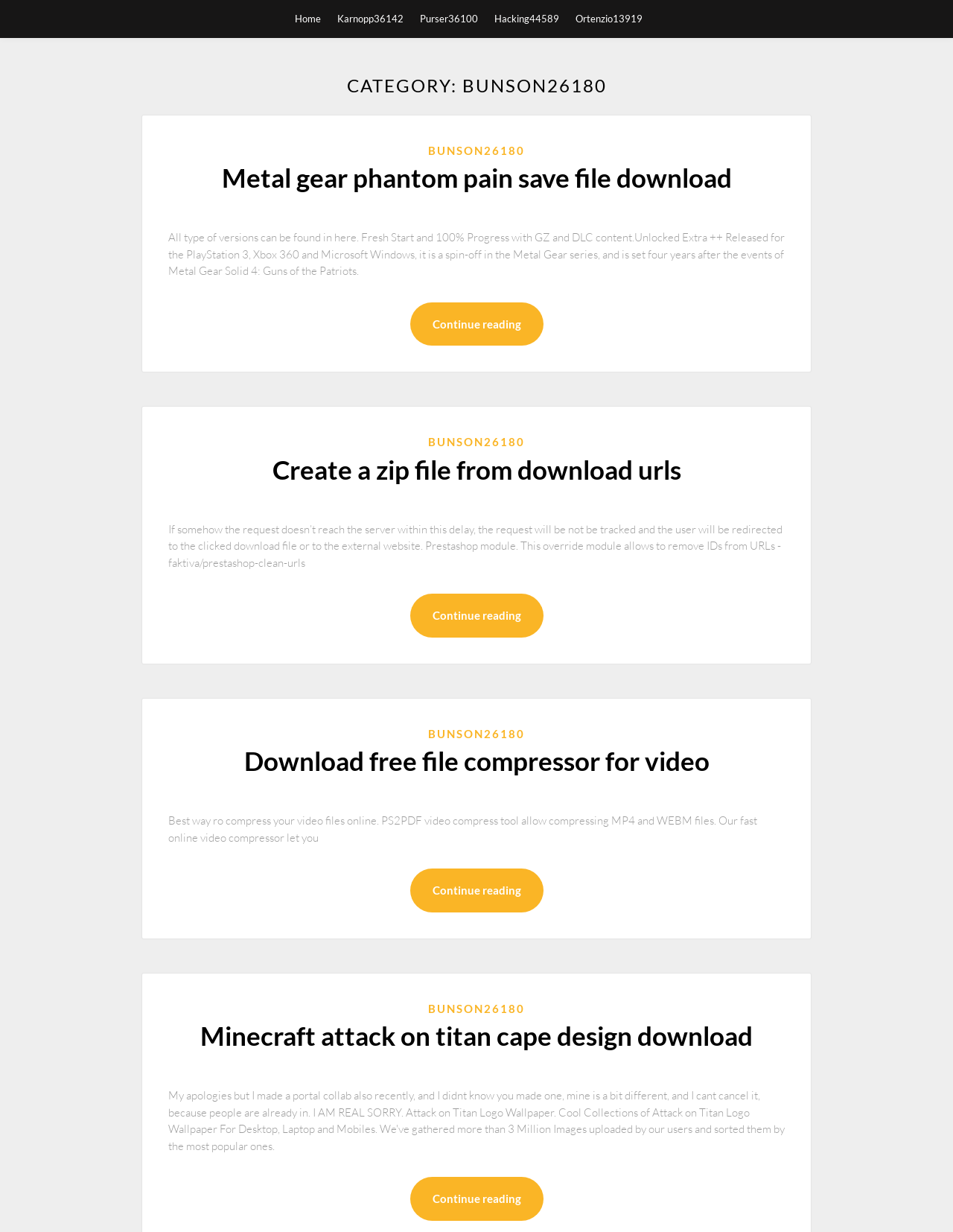With reference to the screenshot, provide a detailed response to the question below:
What is the purpose of the Prestashop module?

Based on the webpage content, specifically the StaticText element with the text 'This override module allows to remove IDs from URLs - faktiva/prestashop-clean-urls', we can infer that the purpose of the Prestashop module is to remove IDs from URLs.